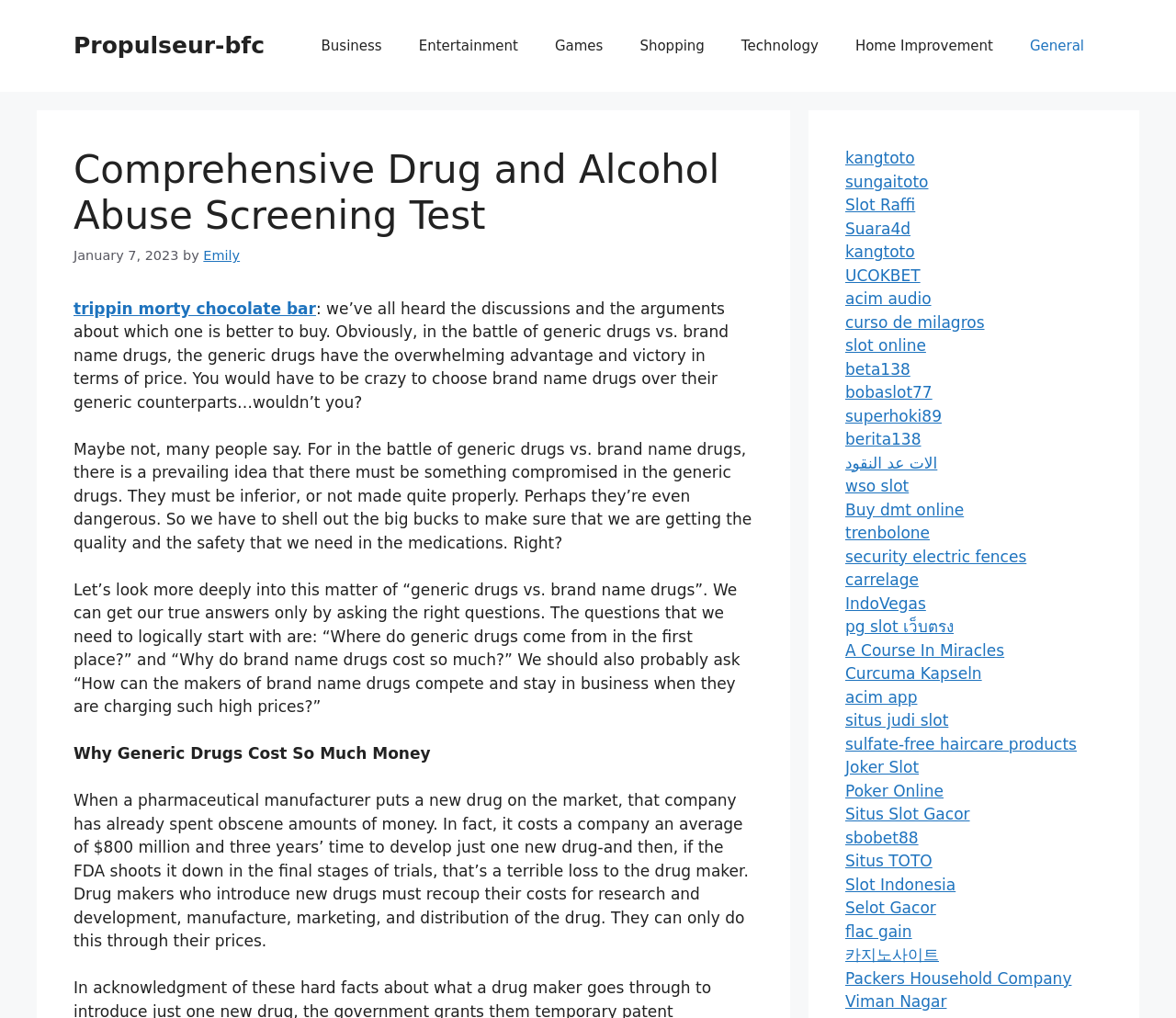Please indicate the bounding box coordinates of the element's region to be clicked to achieve the instruction: "Click on the 'Situs Slot Gacor' link". Provide the coordinates as four float numbers between 0 and 1, i.e., [left, top, right, bottom].

[0.719, 0.791, 0.825, 0.809]